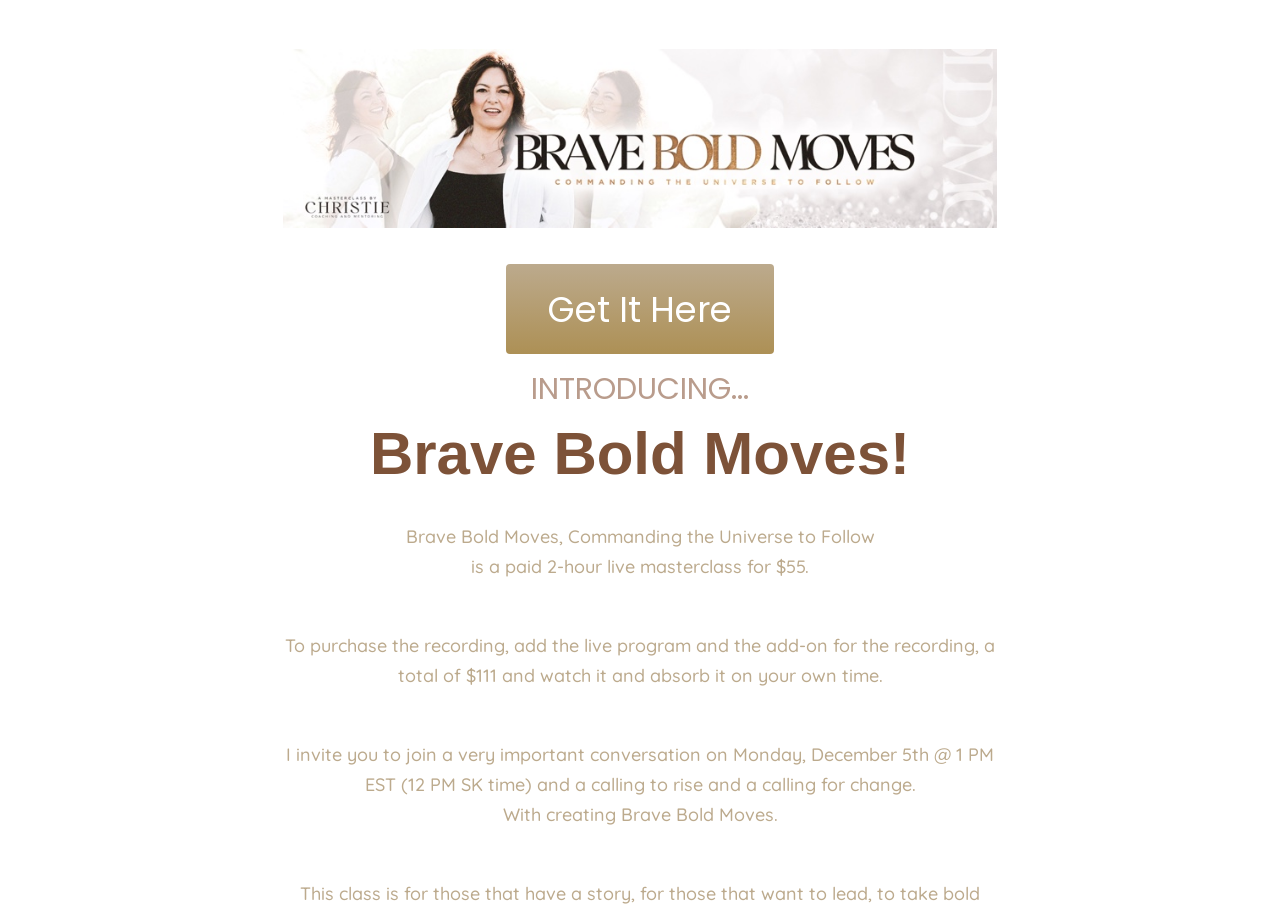Locate the bounding box of the UI element with the following description: "Get It Here".

[0.395, 0.289, 0.605, 0.388]